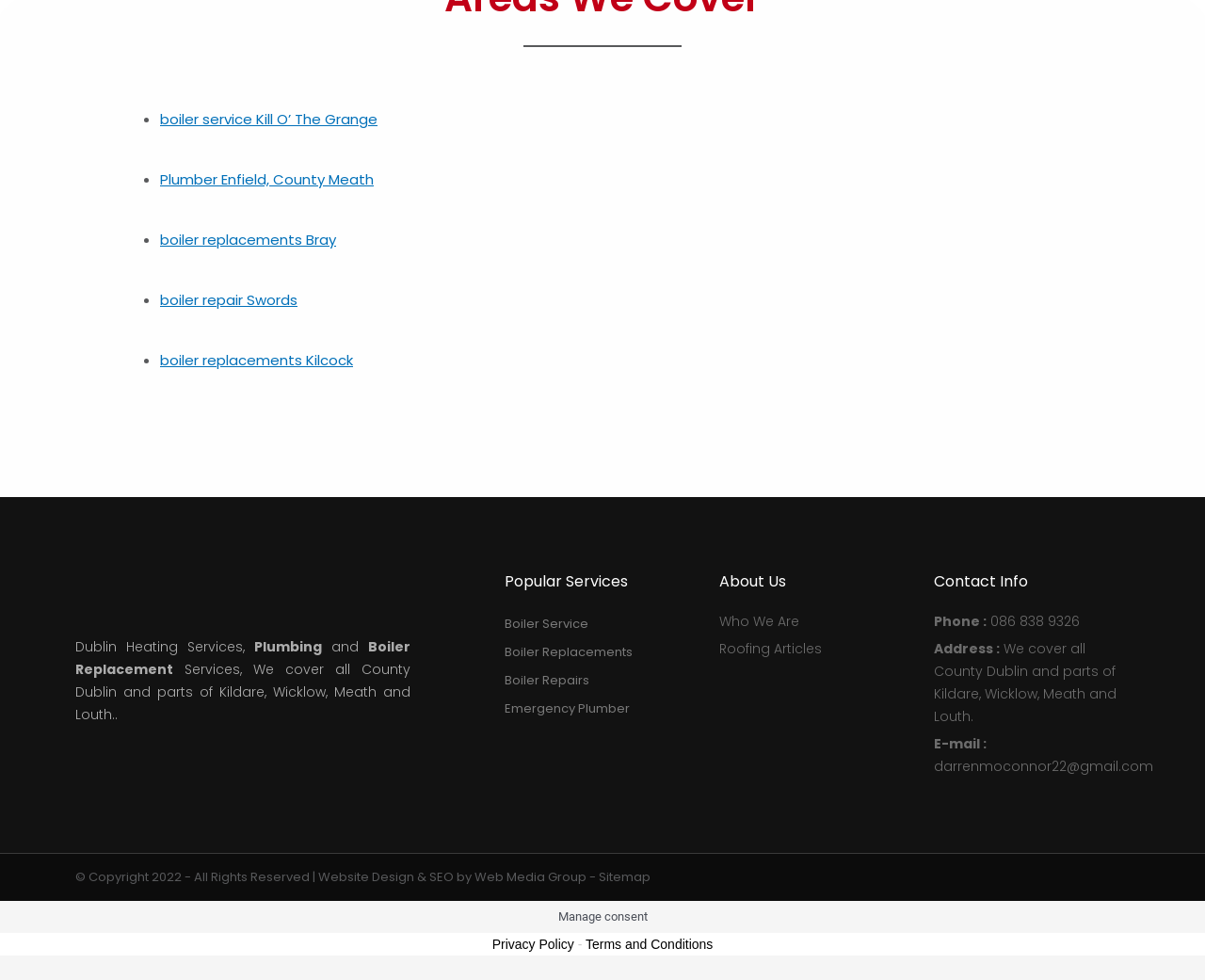Predict the bounding box of the UI element that fits this description: "Plumber Enfield, County Meath".

[0.133, 0.173, 0.31, 0.193]